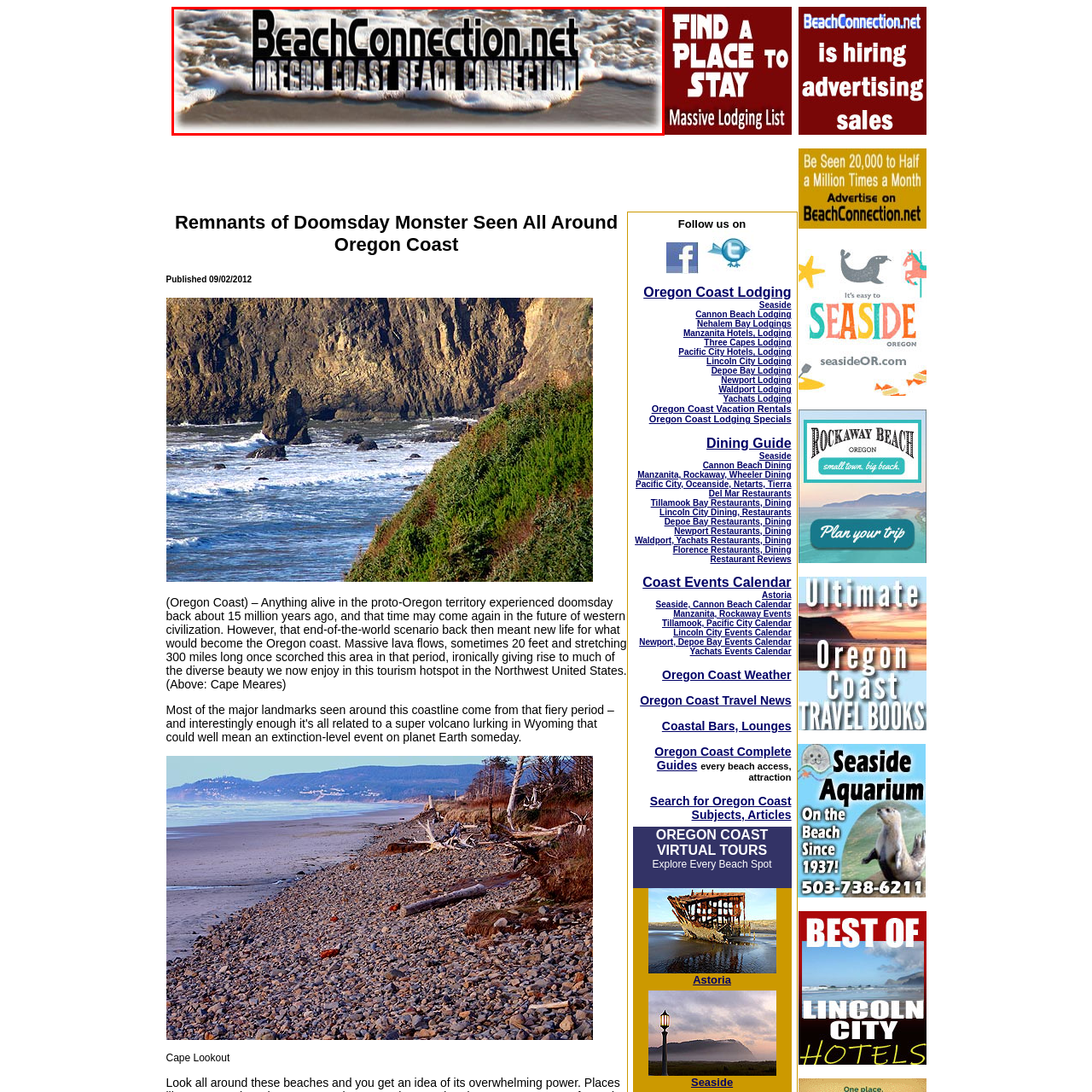What type of information does the website provide?
Carefully scrutinize the image inside the red bounding box and generate a comprehensive answer, drawing from the visual content.

The caption states that the website represents a resource for visitors about lodging, dining, news, and events along the Oregon Coast, highlighting its allure as a prime destination for beachgoers.